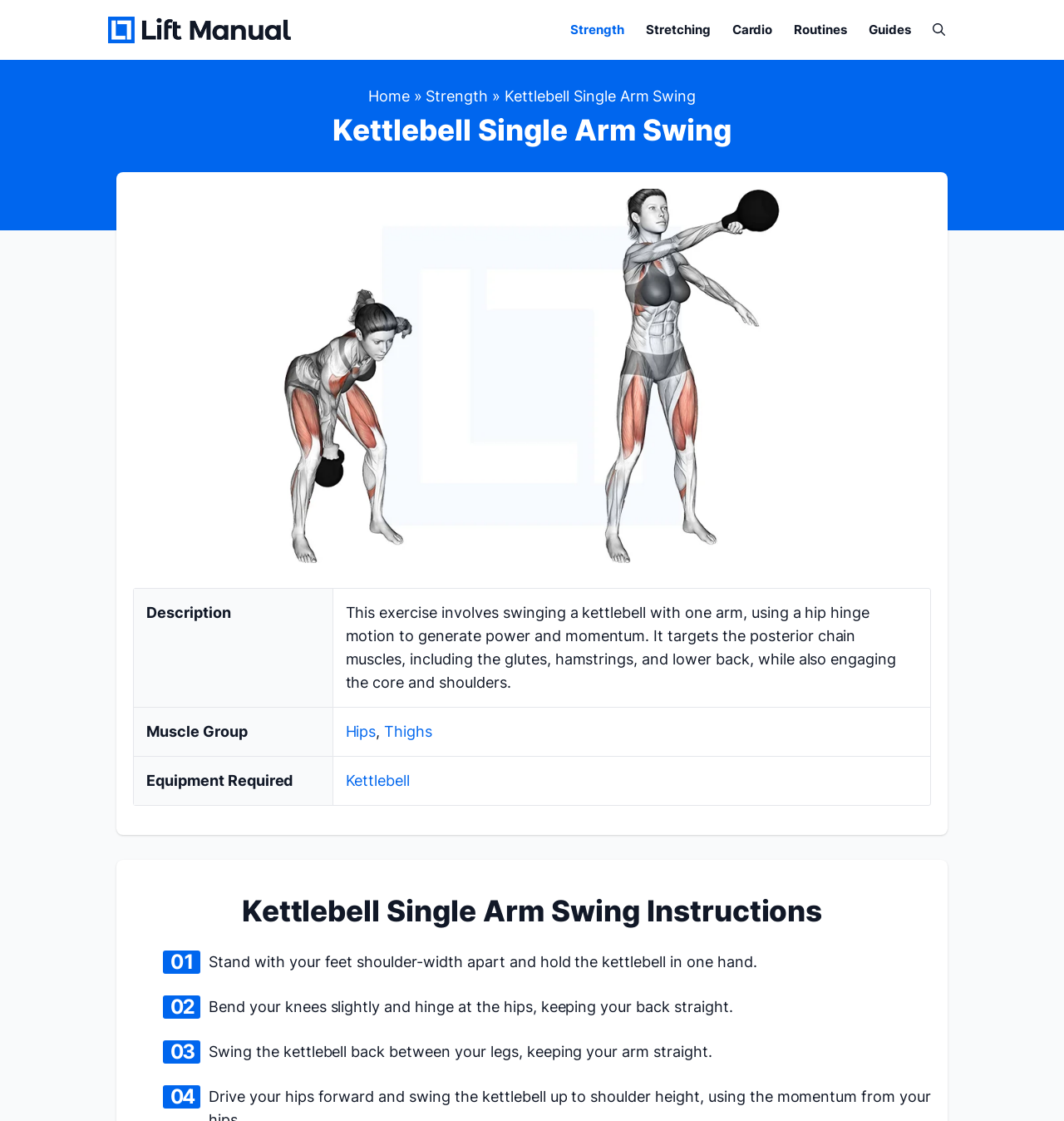Determine the bounding box coordinates of the clickable region to follow the instruction: "Click the 'Lift Manual' link".

[0.102, 0.018, 0.273, 0.033]